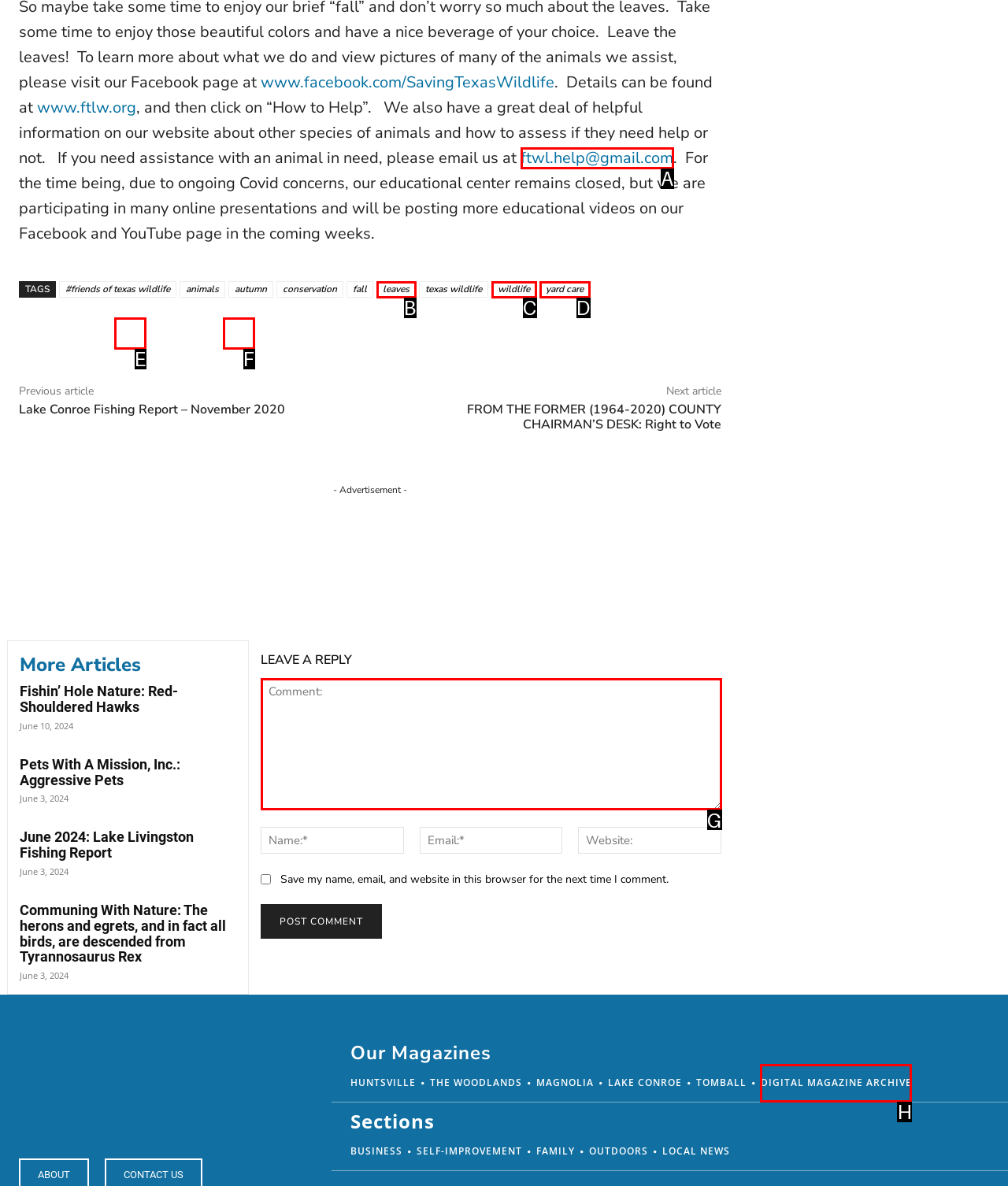Which HTML element should be clicked to complete the following task: Leave a reply?
Answer with the letter corresponding to the correct choice.

G